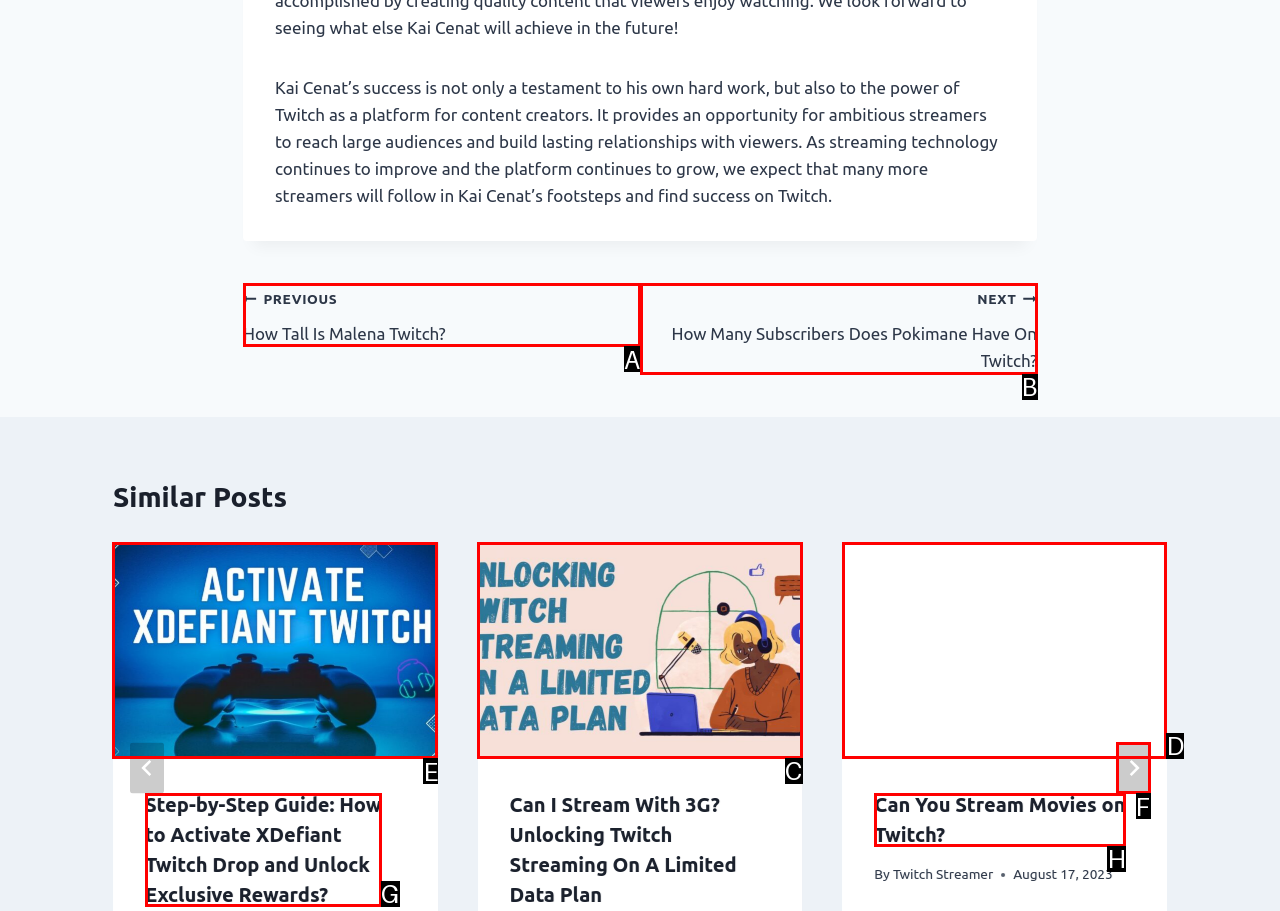Point out which HTML element you should click to fulfill the task: Click on the 'Step-by-Step Guide: How to Activate XDefiant Twitch Drop and Unlock Exclusive Rewards?' link.
Provide the option's letter from the given choices.

E